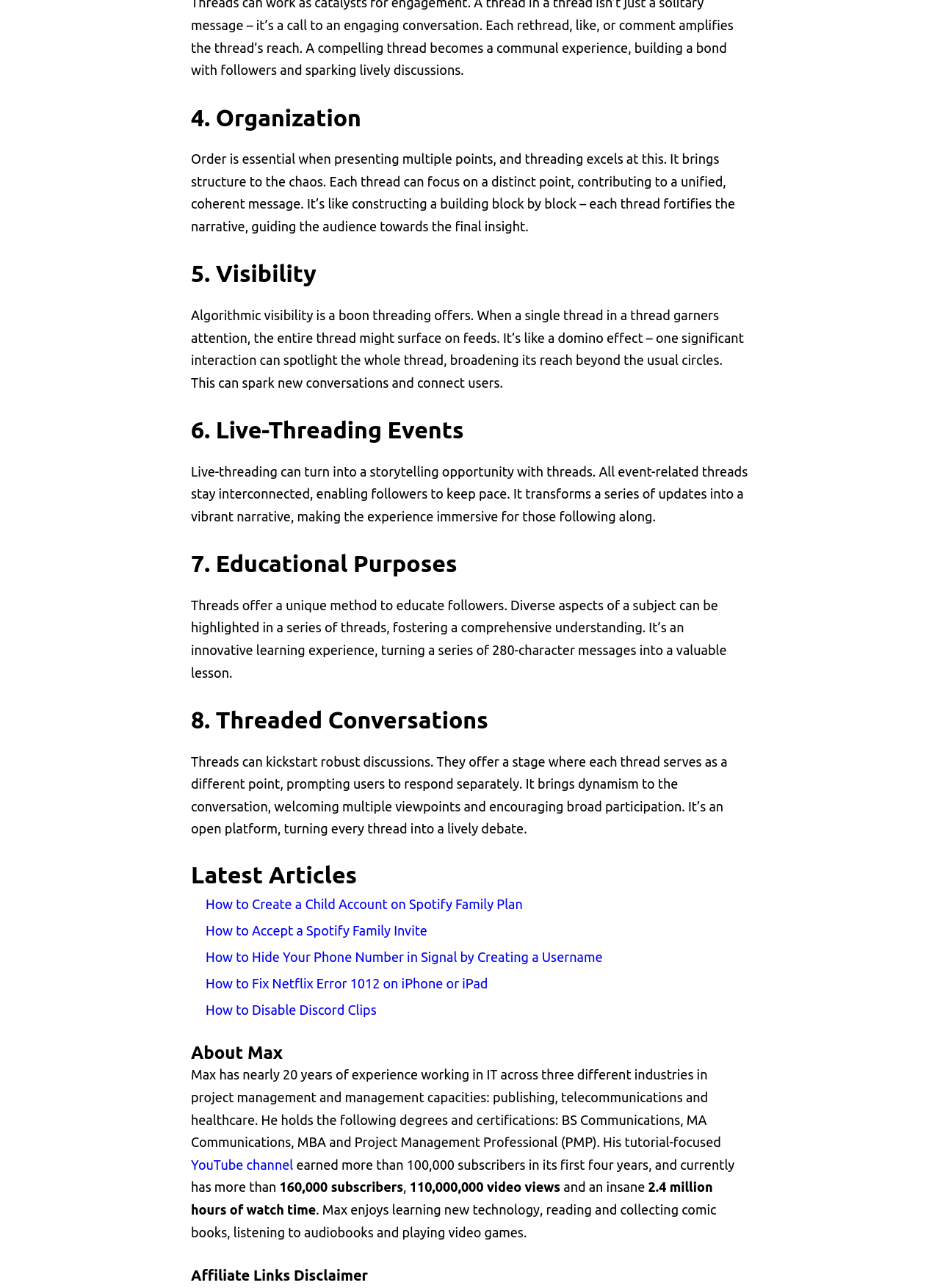What is the purpose of live-threading events?
Please analyze the image and answer the question with as much detail as possible.

According to the static text on the webpage, live-threading events can turn into a storytelling opportunity with threads, enabling followers to keep pace and making the experience immersive for those following along.